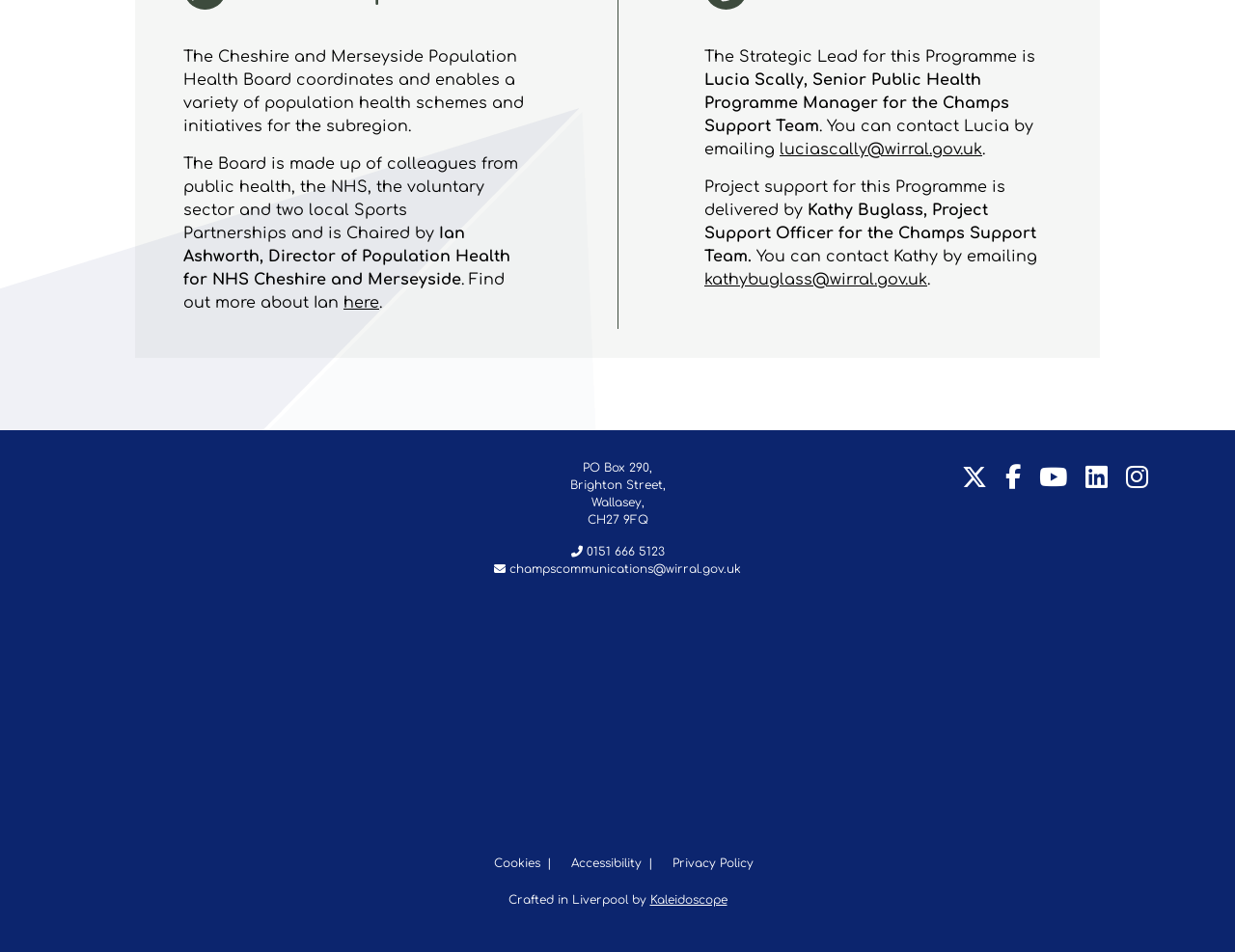Find the UI element described as: "Automotive Art" and predict its bounding box coordinates. Ensure the coordinates are four float numbers between 0 and 1, [left, top, right, bottom].

None